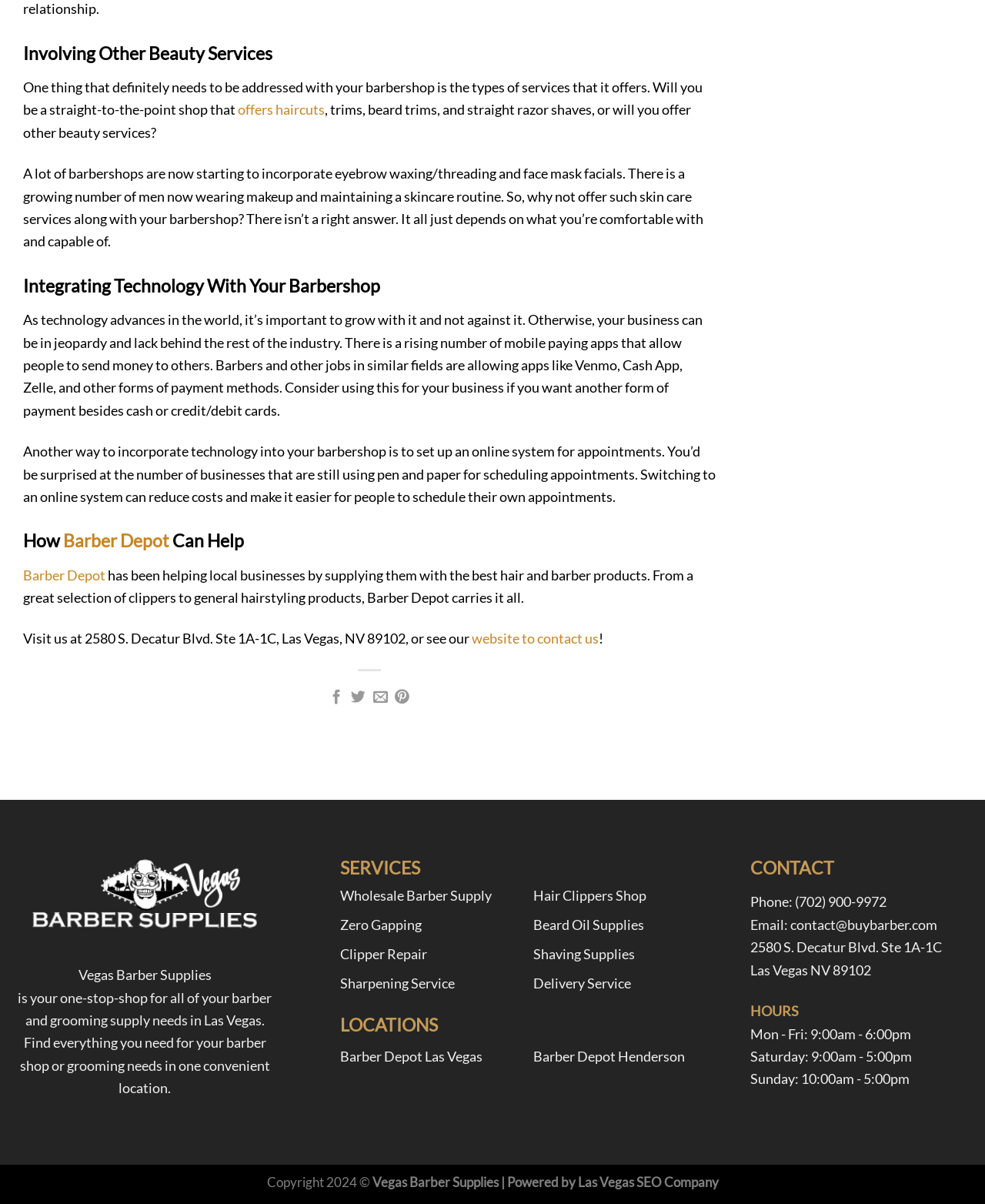Based on the image, provide a detailed and complete answer to the question: 
What is the name of the barbershop supply store?

I found the answer by looking at the top-left corner of the webpage, where the logo and the name 'Vegas Barber Supplies' are displayed.